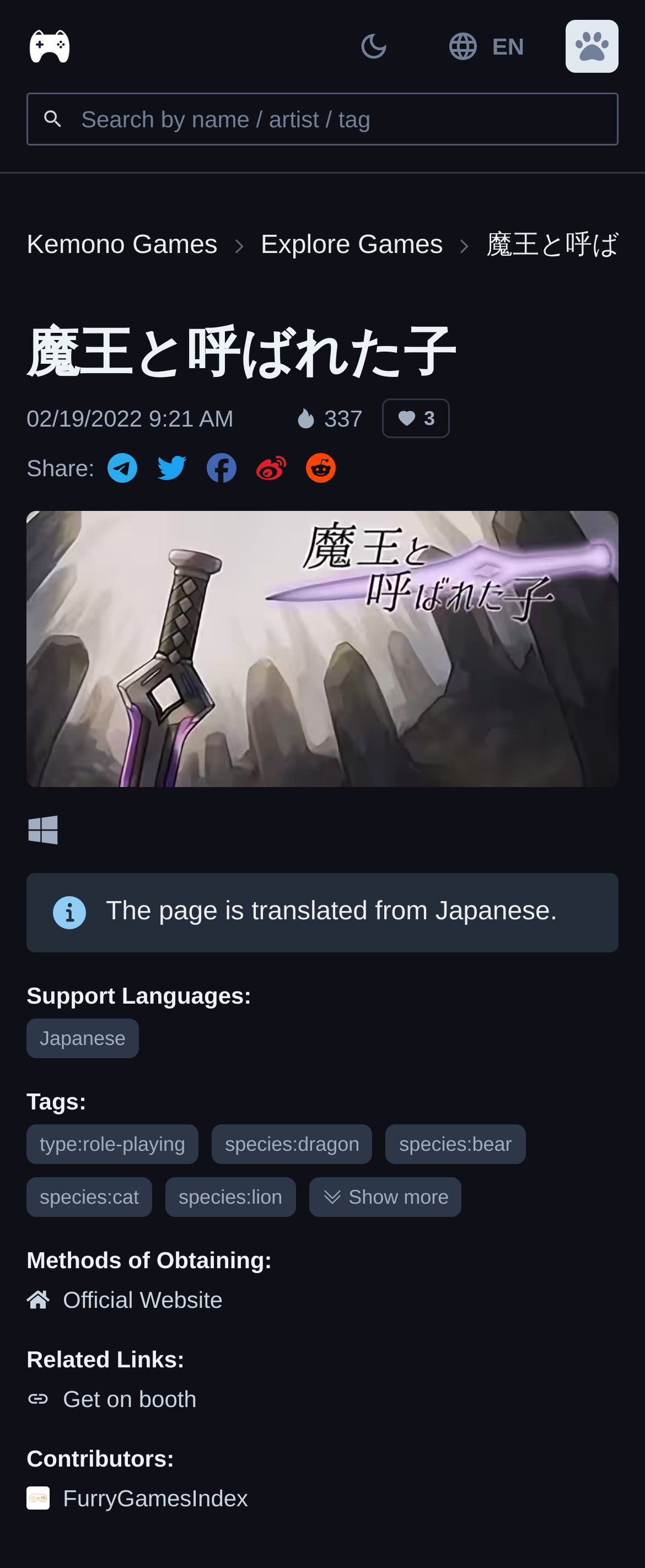Please locate the bounding box coordinates of the element's region that needs to be clicked to follow the instruction: "Switch to English". The bounding box coordinates should be provided as four float numbers between 0 and 1, i.e., [left, top, right, bottom].

[0.648, 0.008, 0.856, 0.051]